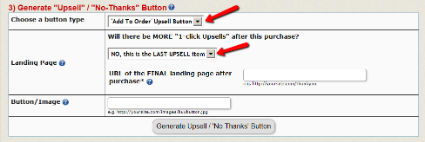How many upsell options will be offered after the current purchase?
Give a single word or phrase as your answer by examining the image.

NO